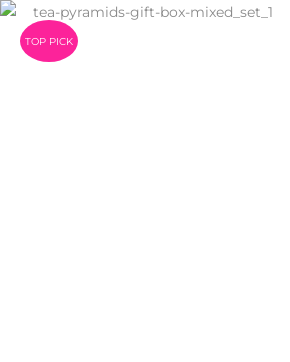Give a short answer using one word or phrase for the question:
What is the color of the badge?

Vibrant pink